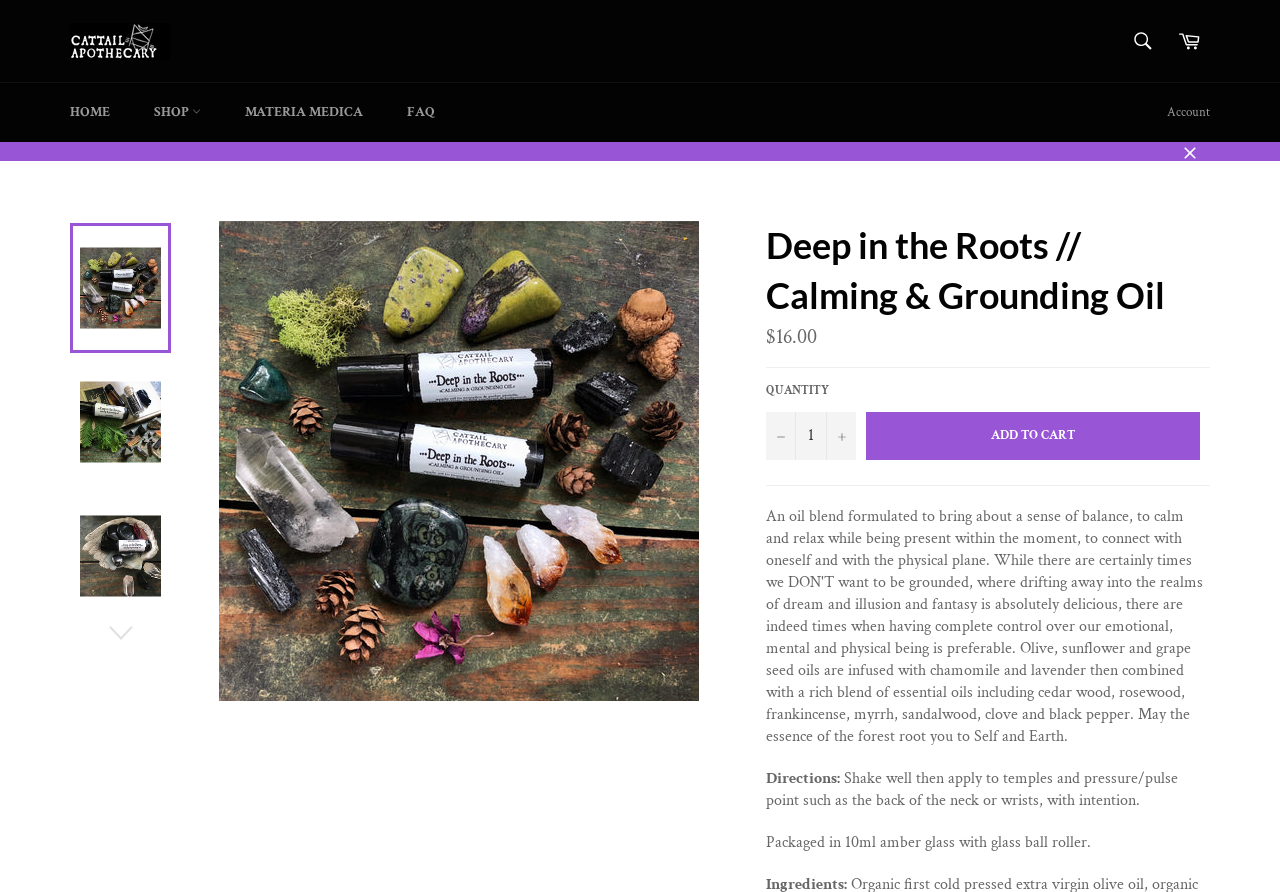Find the bounding box coordinates of the element's region that should be clicked in order to follow the given instruction: "Increase item quantity". The coordinates should consist of four float numbers between 0 and 1, i.e., [left, top, right, bottom].

[0.645, 0.462, 0.669, 0.516]